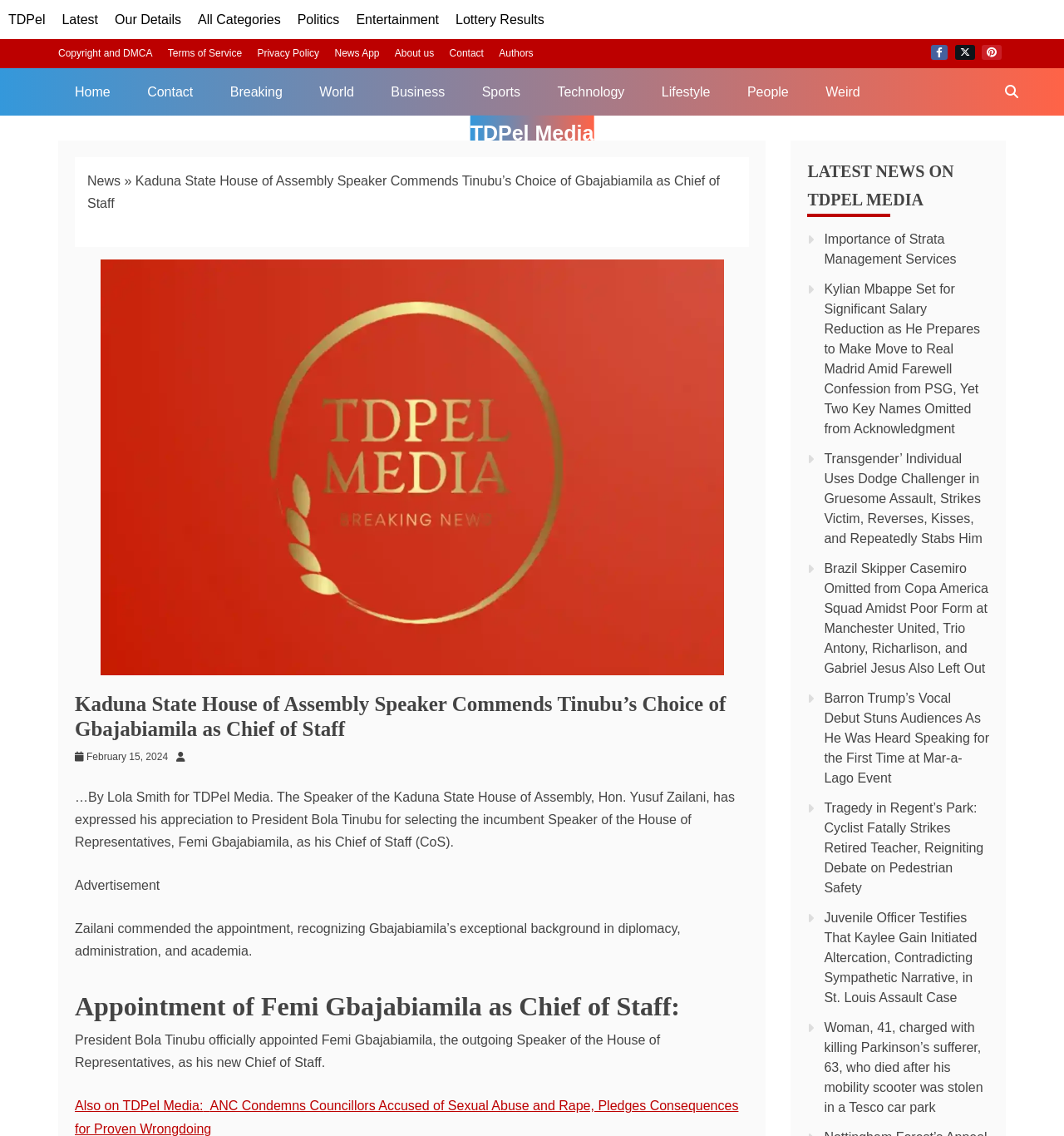Provide the bounding box coordinates in the format (top-left x, top-left y, bottom-right x, bottom-right y). All values are floating point numbers between 0 and 1. Determine the bounding box coordinate of the UI element described as: June 2, 2023February 15, 2024

[0.081, 0.661, 0.158, 0.671]